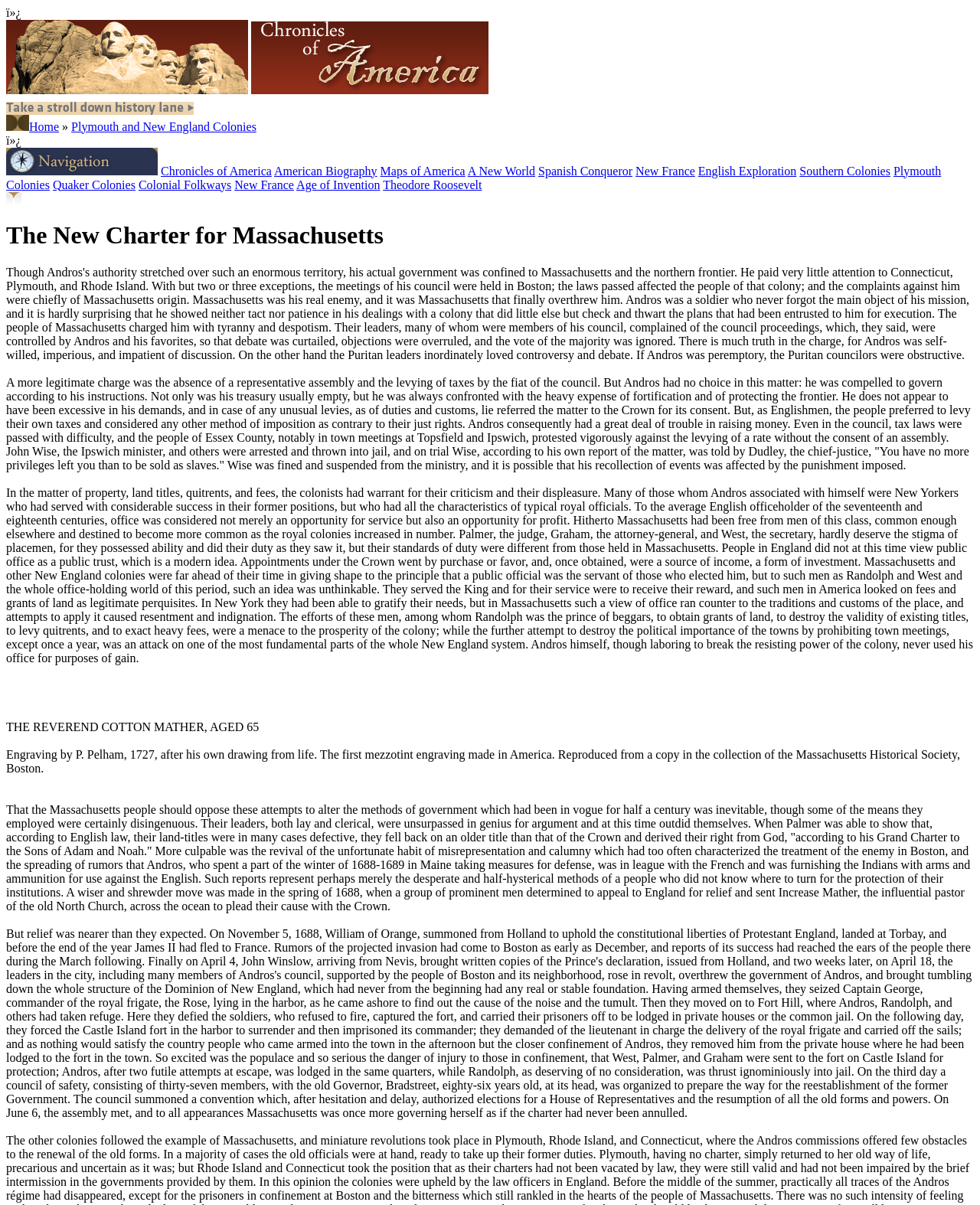Locate the bounding box coordinates of the clickable element to fulfill the following instruction: "Click the 'Navigation' image". Provide the coordinates as four float numbers between 0 and 1 in the format [left, top, right, bottom].

[0.006, 0.122, 0.161, 0.145]